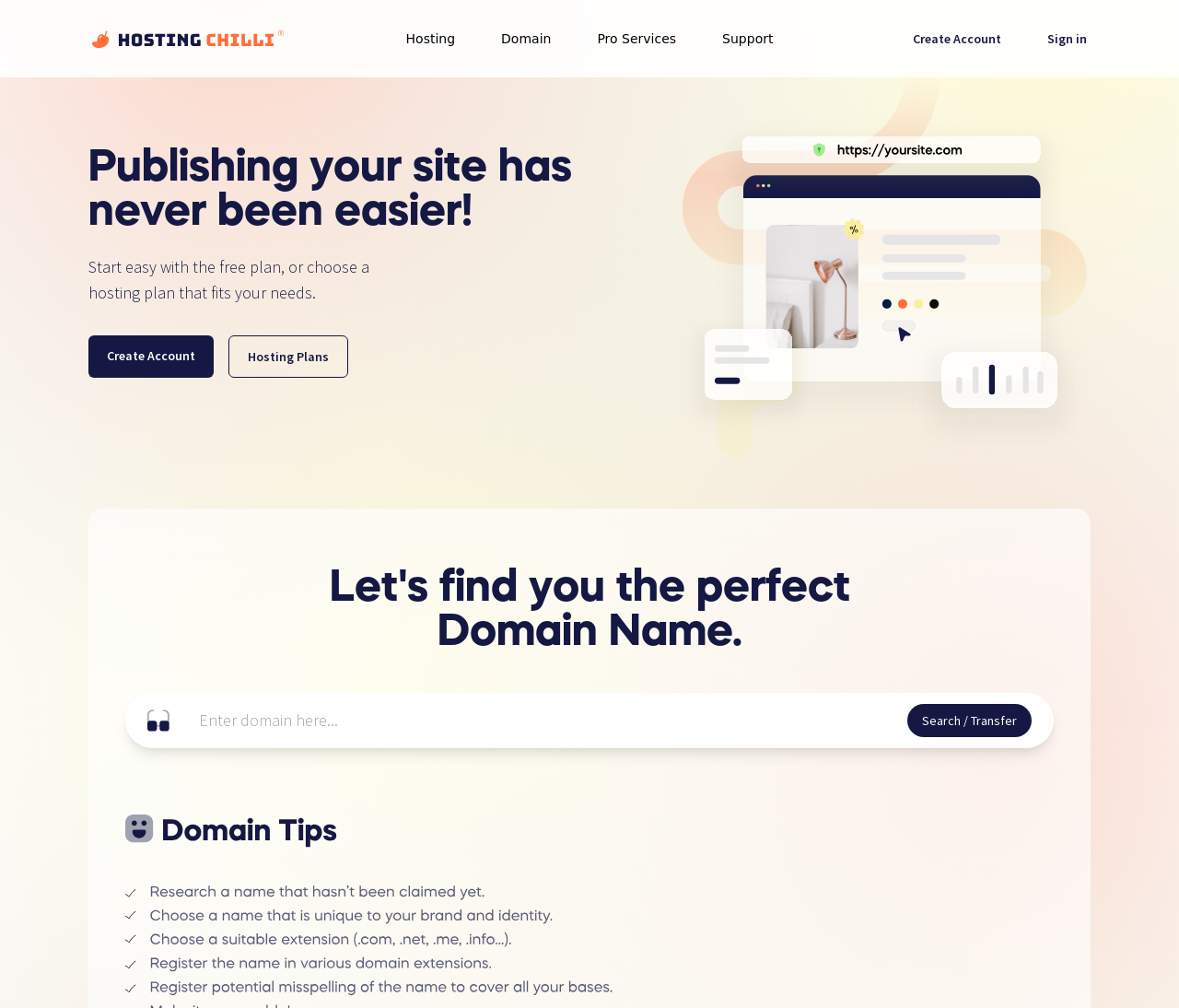Where can users get 24/7 support?
Utilize the information in the image to give a detailed answer to the question.

The webpage provides a link to 'Live Chat' which is described as '24/7 support staff', indicating that users can get 24/7 support through live chat.